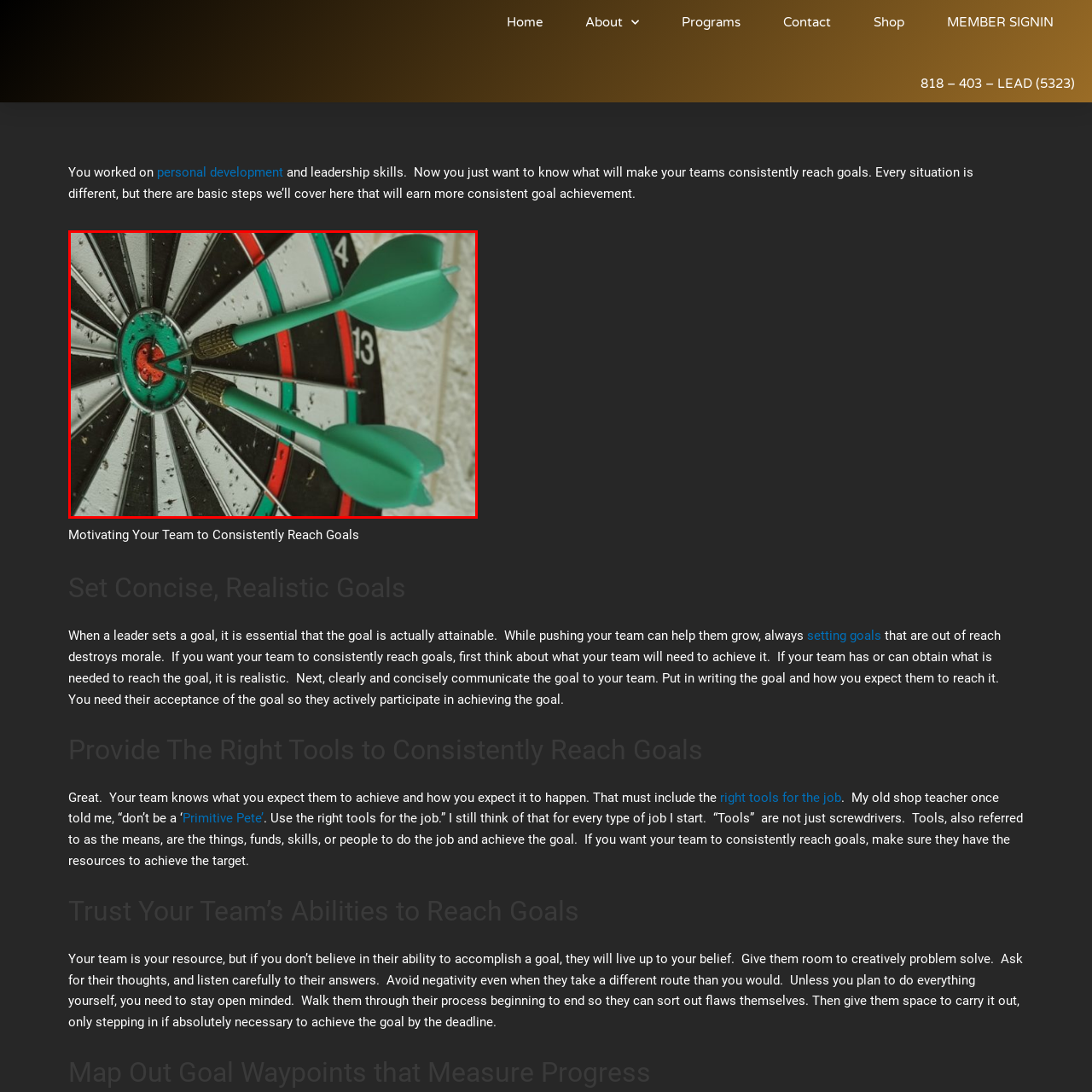What is the likely topic of the accompanying text?
Focus on the image inside the red bounding box and offer a thorough and detailed answer to the question.

The image of the dartboard with three green darts in the bullseye suggests that the accompanying text will discuss methods to inspire and guide teams effectively, highlighting the importance of clear communication, realistic expectations, and providing the right tools to facilitate success.